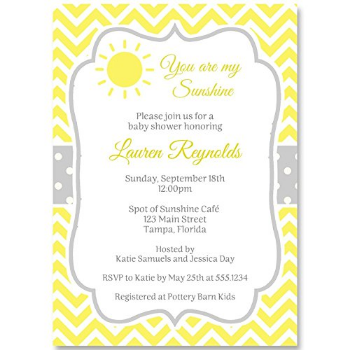What is the date of the baby shower?
Please provide a single word or phrase in response based on the screenshot.

September 18th